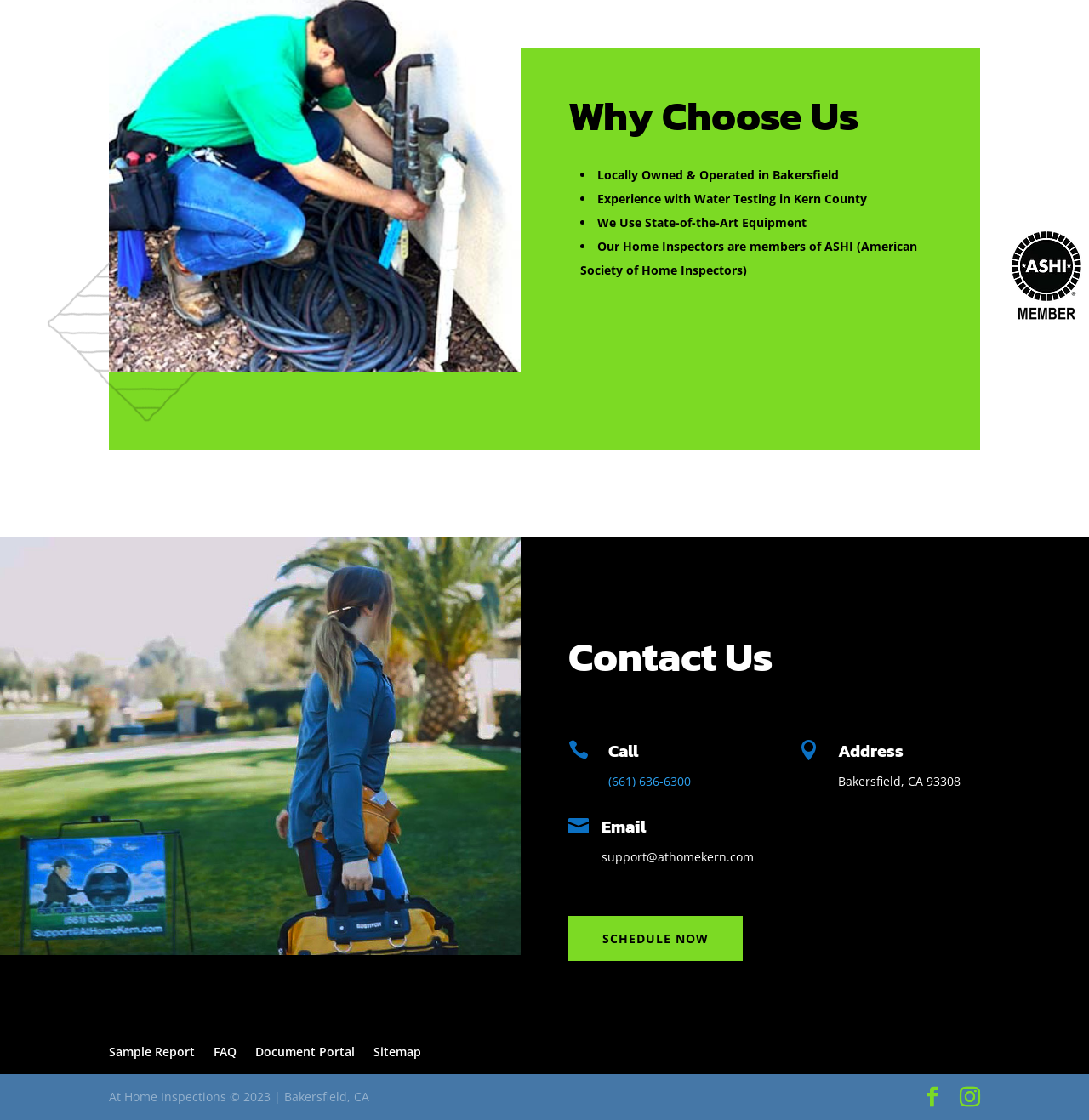Please locate the bounding box coordinates of the element that needs to be clicked to achieve the following instruction: "Click the 'SCHEDULE NOW' button". The coordinates should be four float numbers between 0 and 1, i.e., [left, top, right, bottom].

[0.522, 0.817, 0.682, 0.858]